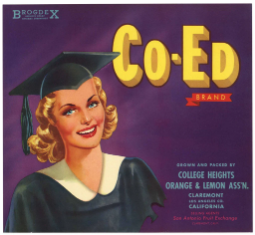Provide a comprehensive description of the image.

This vibrant image features a vintage crate label from the "Co-Ed" brand, prominently displaying a smiling young woman wearing a classic graduation cap and gown. The design exudes retro charm, characterized by bold colors and playful typography. The background is a rich purple, setting off the bright yellow and white lettering of "CO-ED BRAND." Below, the label includes the text "GROWN AND PACKED BY COLLEGE HEIGHTS ORANGE & LEMON ASS'N," alongside the locations "CLAREMONT" and "CALIFORNIA." This label reflects the agricultural heritage of the region and the nostalgic aesthetics of mid-20th century branding, making it a collector’s item for enthusiasts of vintage agricultural products.